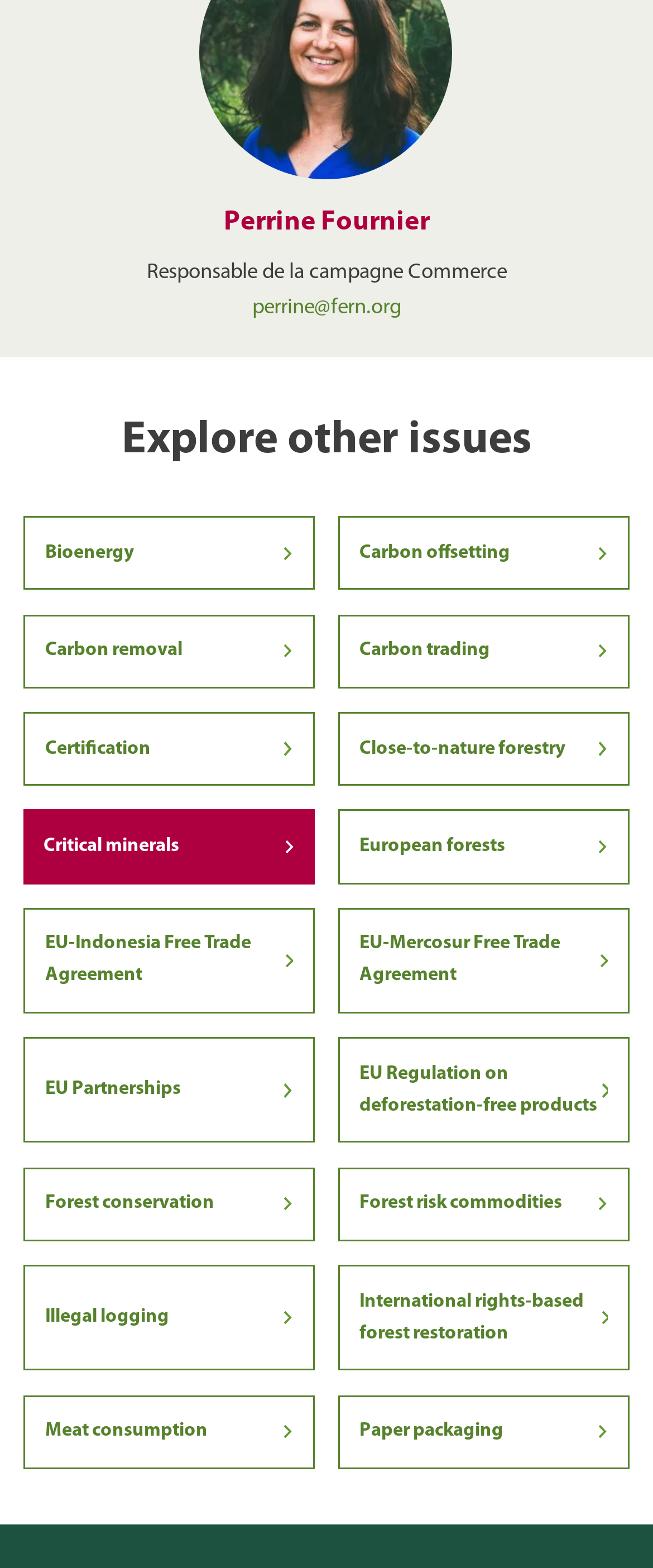Locate the bounding box coordinates of the element that should be clicked to fulfill the instruction: "View Perrine Fournier's profile".

[0.306, 0.034, 0.694, 0.05]